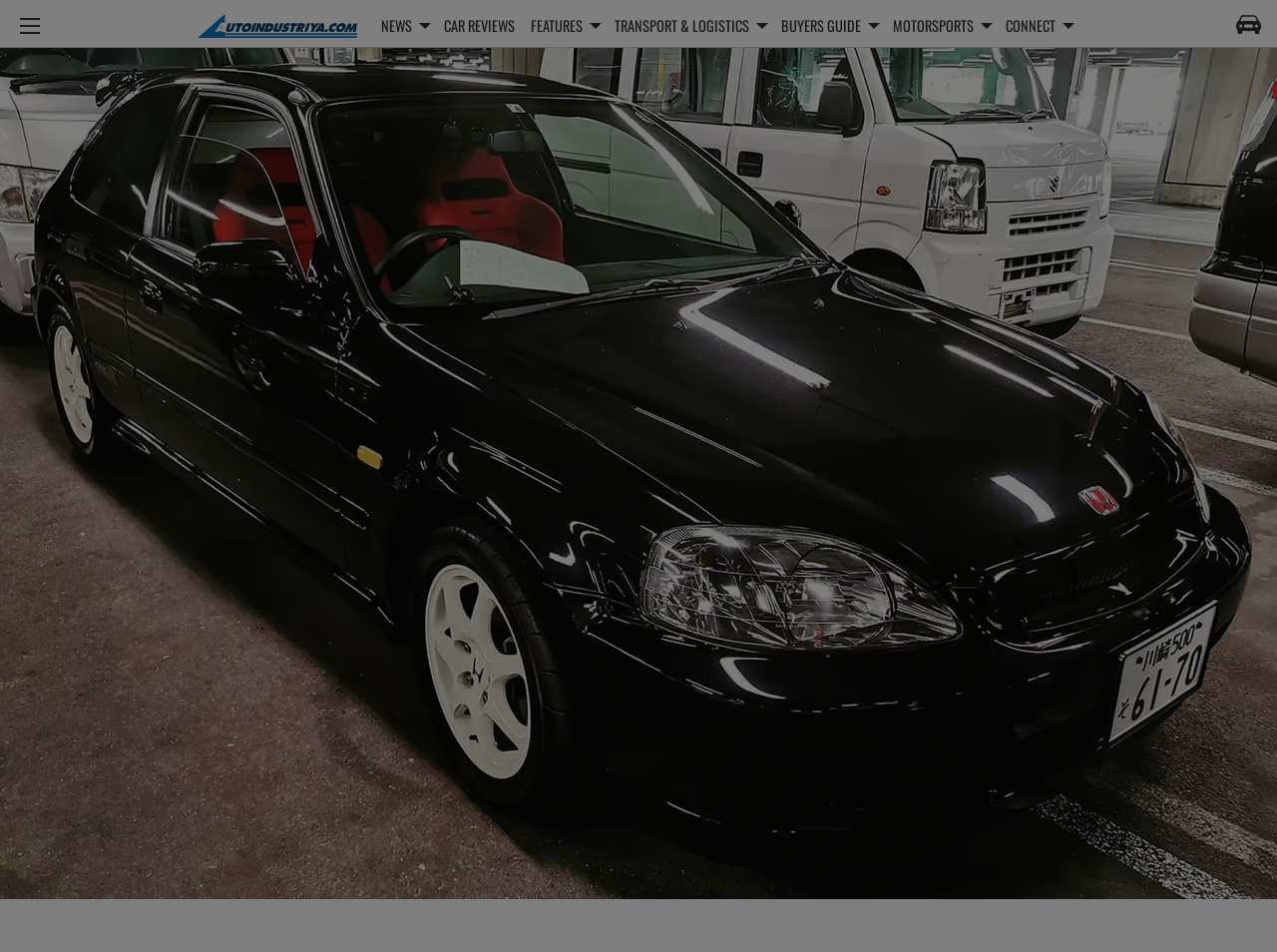Using the information in the image, could you please answer the following question in detail:
What is the navigation menu item next to 'NEWS'?

I looked at the top navigation menu bar, where I saw a series of menu items. The menu item next to 'NEWS' is 'CAR REVIEWS', which suggests that it is the next item in the navigation menu.